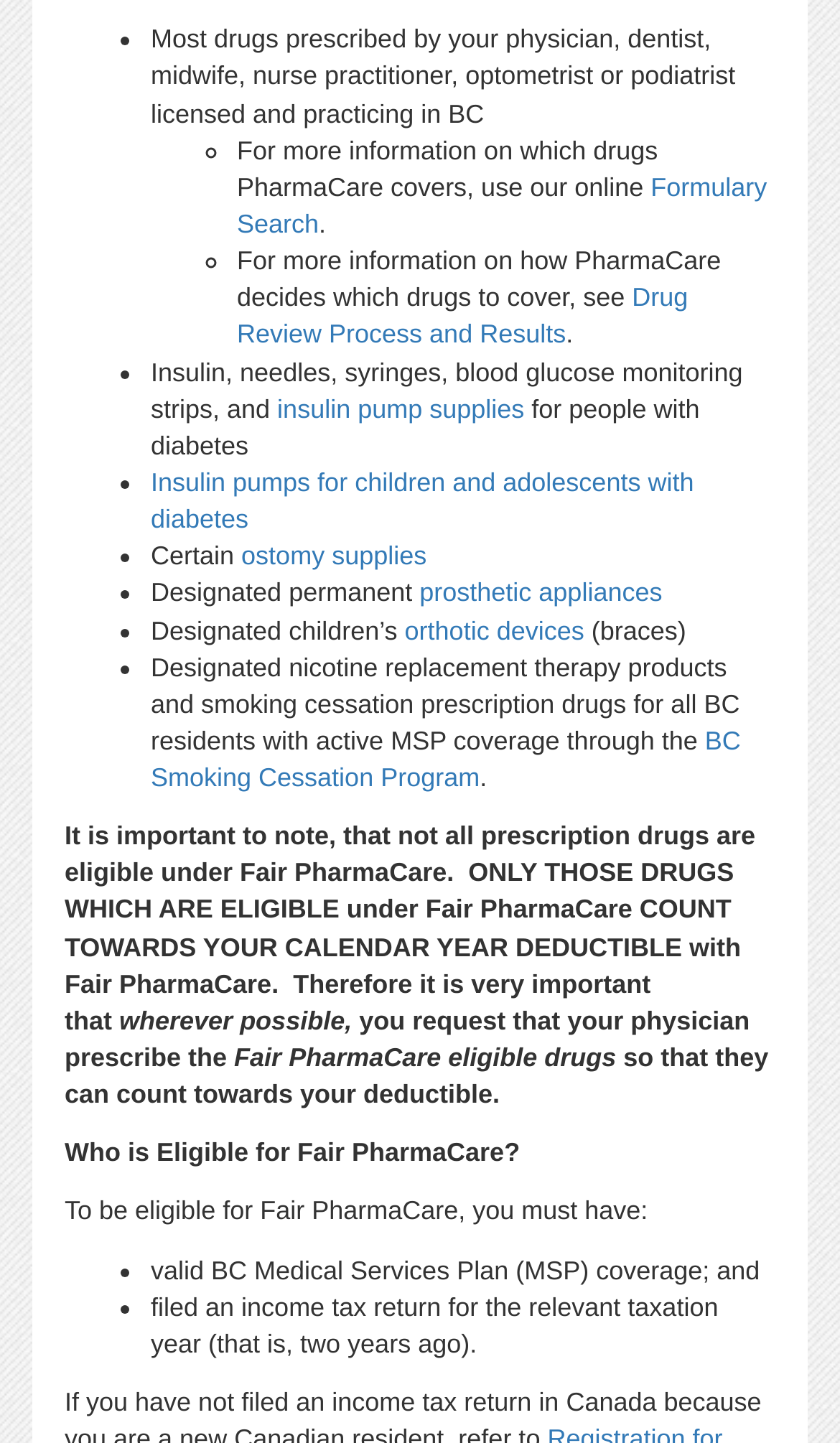Identify the bounding box coordinates of the element to click to follow this instruction: 'Learn about the Drug Review Process'. Ensure the coordinates are four float values between 0 and 1, provided as [left, top, right, bottom].

[0.282, 0.196, 0.819, 0.242]